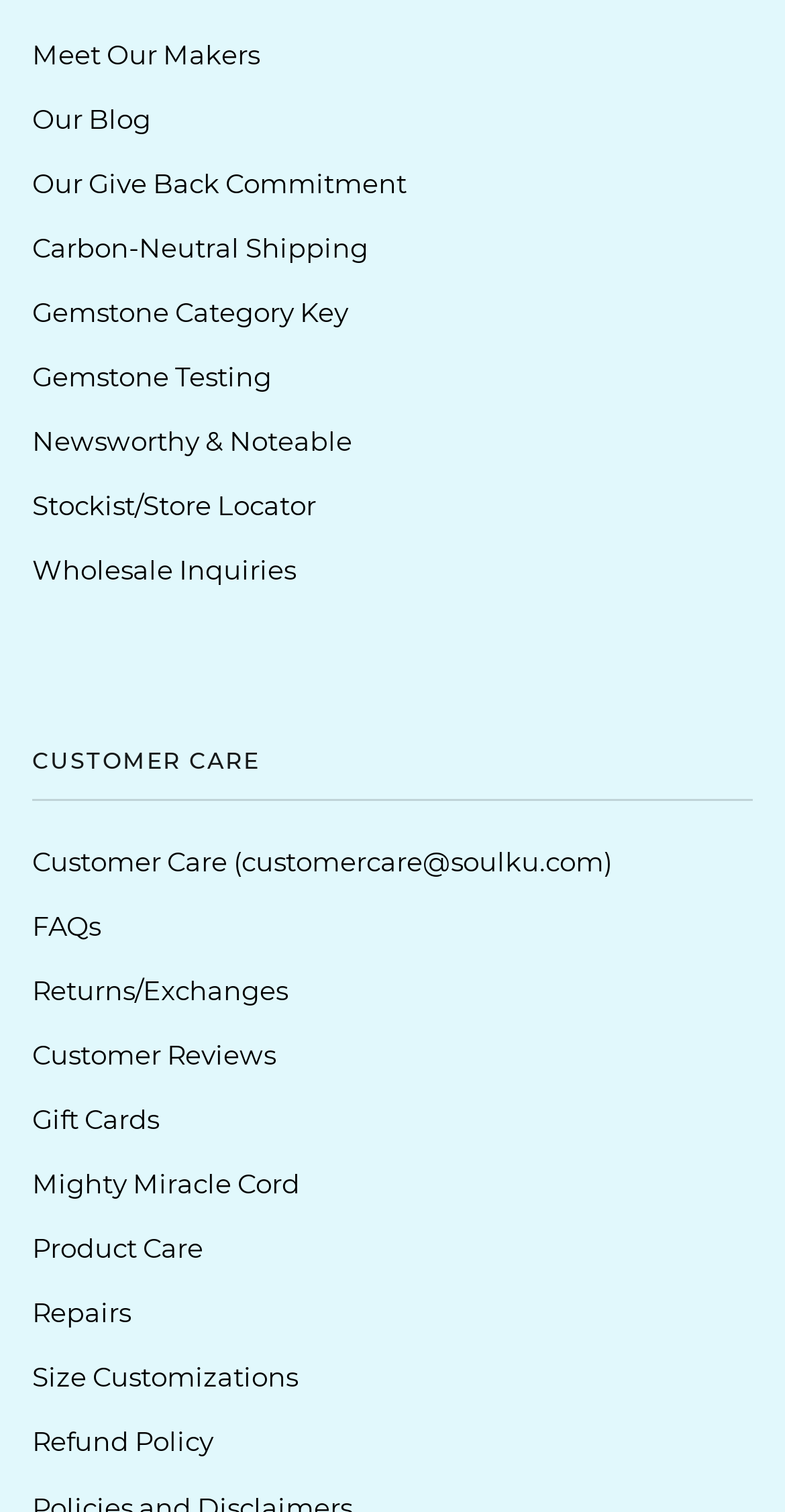Highlight the bounding box coordinates of the region I should click on to meet the following instruction: "Read FAQs".

[0.041, 0.574, 0.128, 0.595]